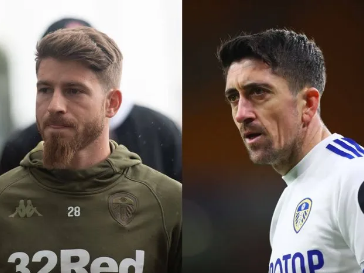What is the result of the Leeds United match mentioned? Based on the screenshot, please respond with a single word or phrase.

3-1